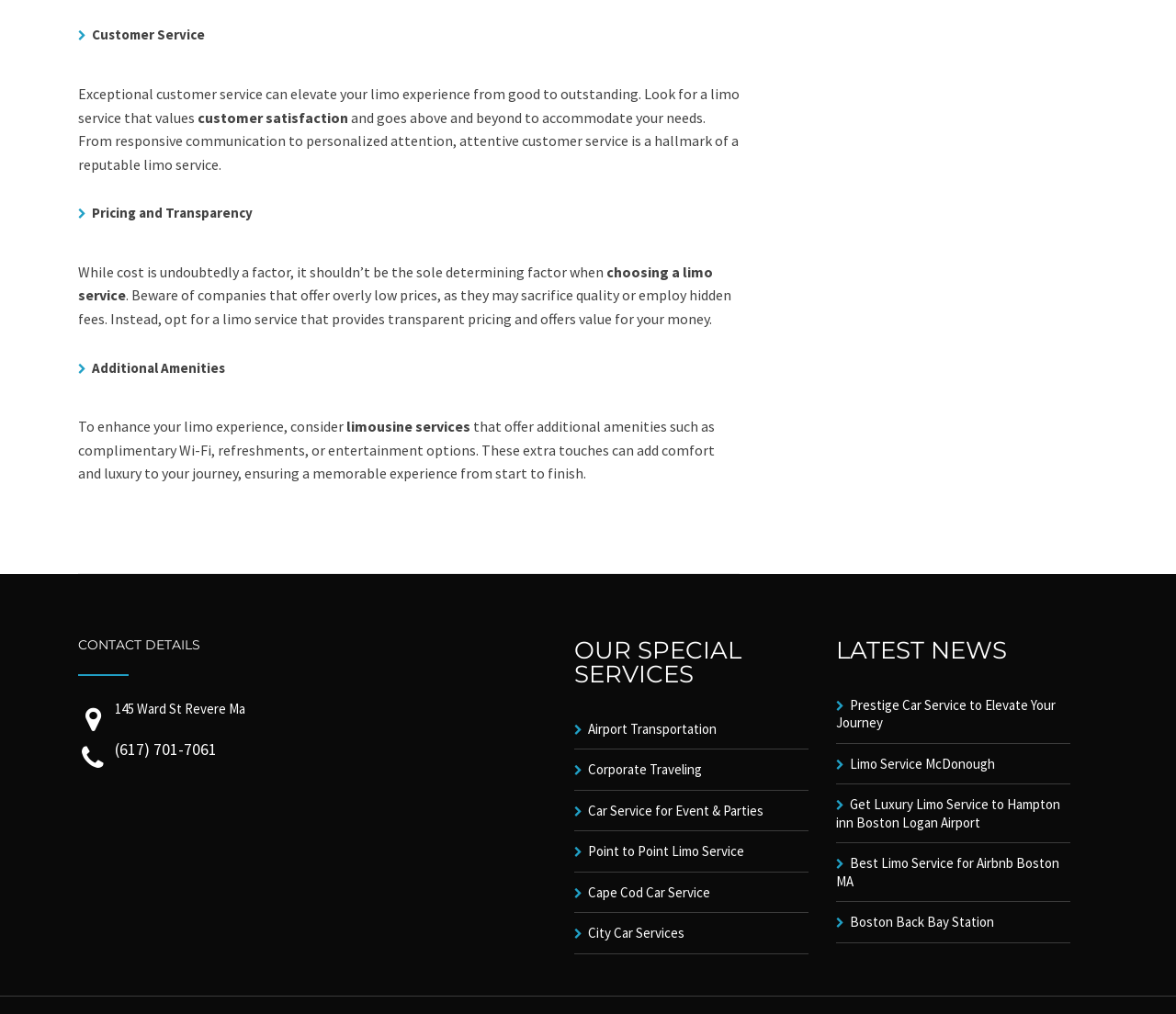Please answer the following question using a single word or phrase: 
How many special services are listed on the webpage?

6